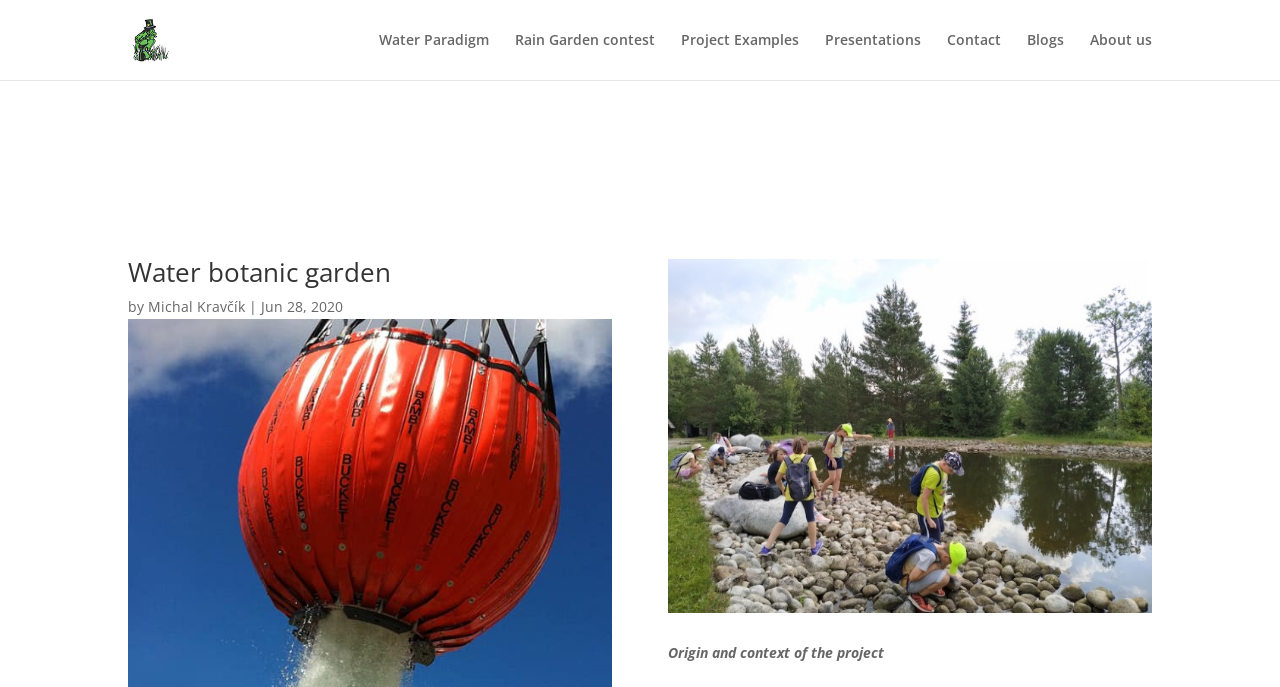Please specify the bounding box coordinates for the clickable region that will help you carry out the instruction: "learn about Water Paradigm".

[0.296, 0.048, 0.382, 0.116]